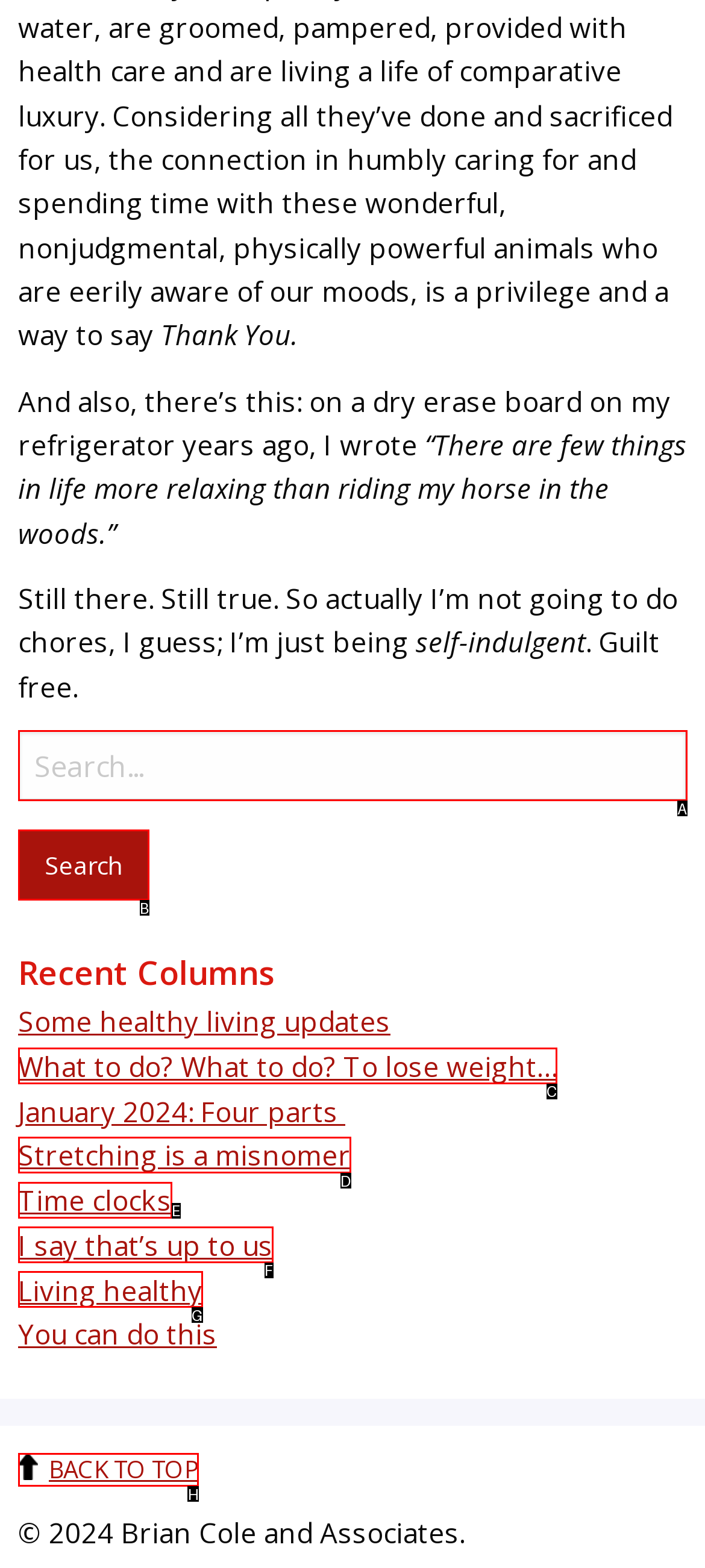Choose the letter of the option that needs to be clicked to perform the task: click on 'BACK TO TOP'. Answer with the letter.

H